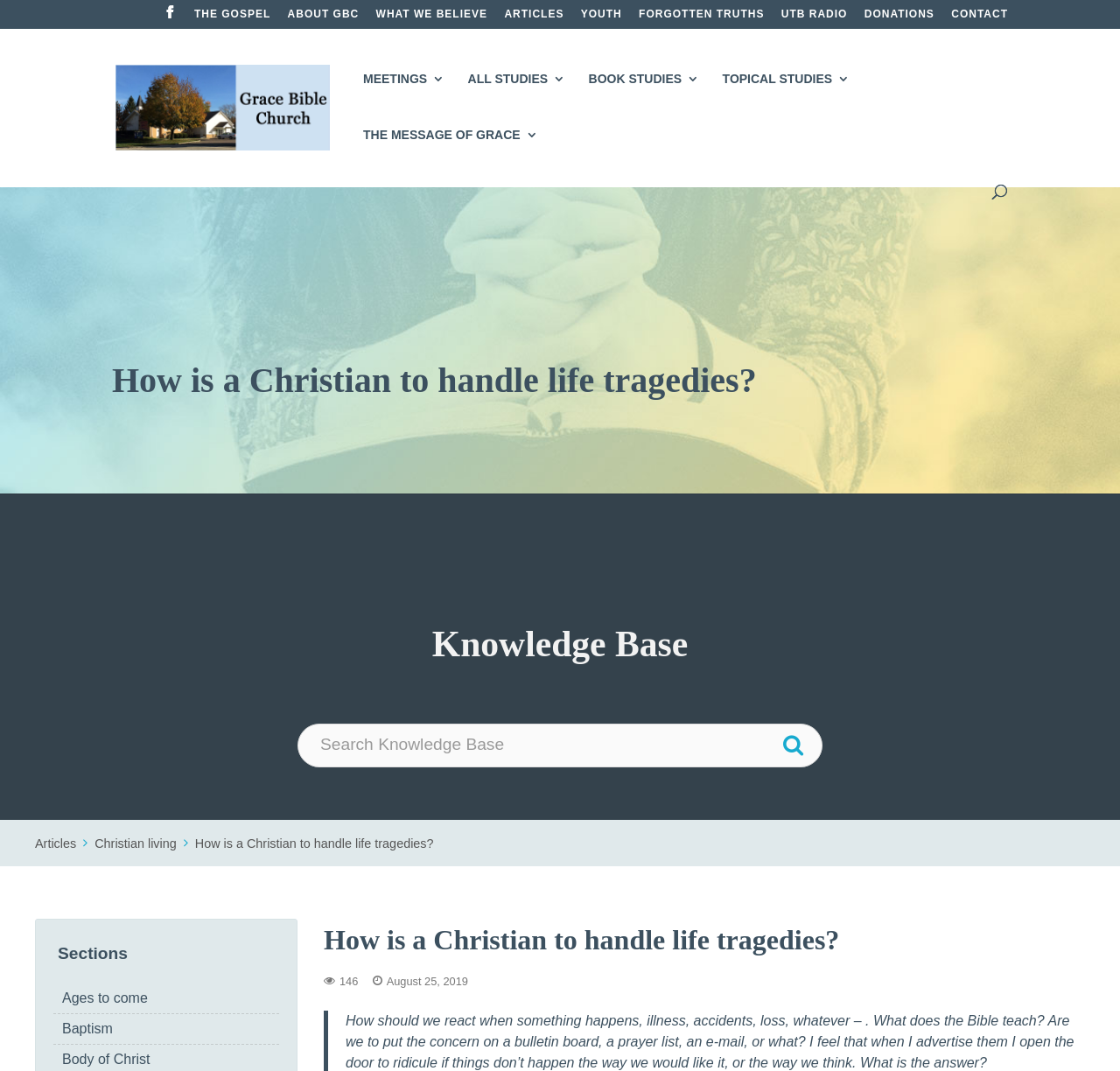Kindly determine the bounding box coordinates for the clickable area to achieve the given instruction: "Visit the 'ABOUT GBC' page".

[0.257, 0.008, 0.321, 0.025]